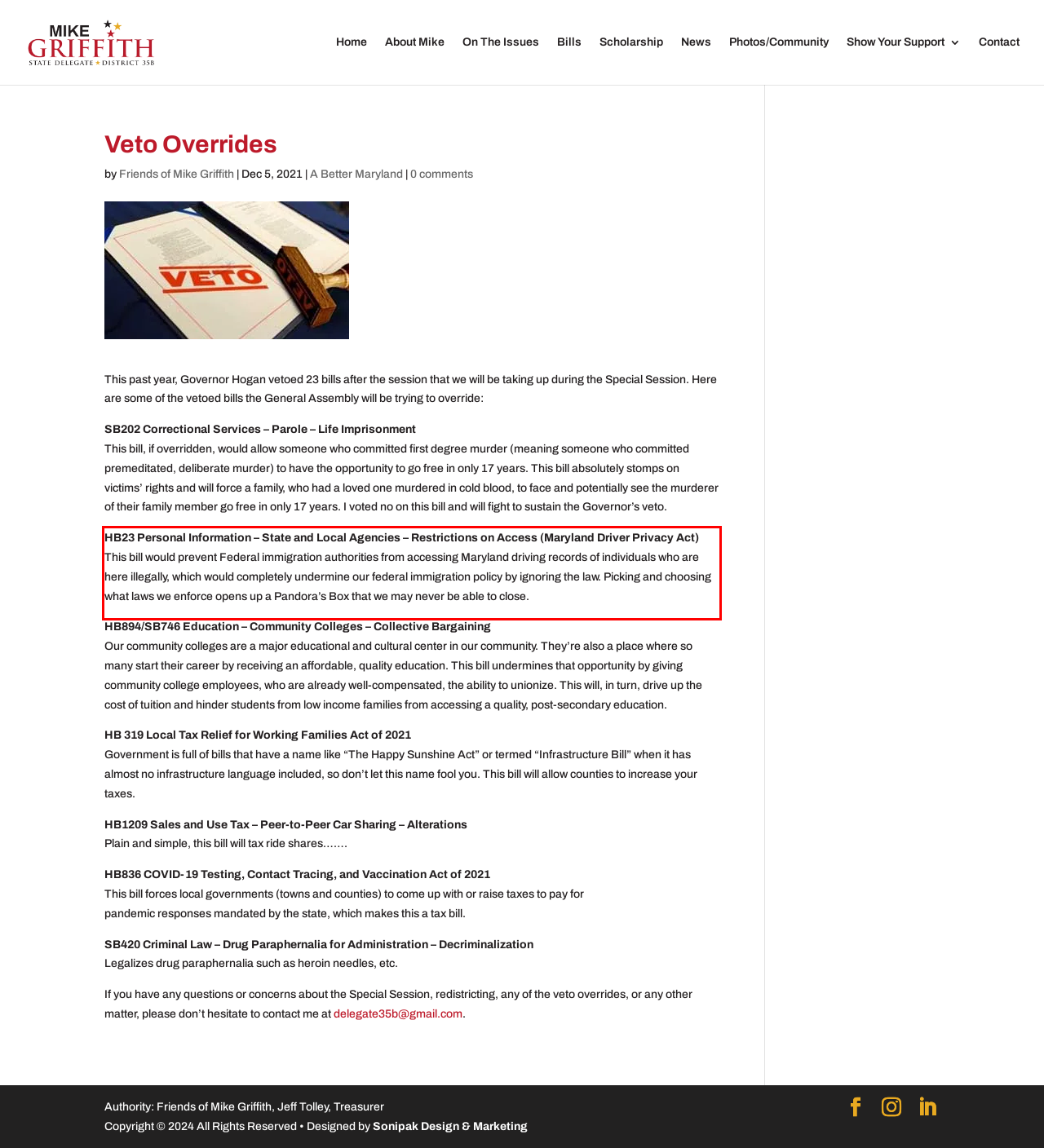Identify the text inside the red bounding box in the provided webpage screenshot and transcribe it.

HB23 Personal Information – State and Local Agencies – Restrictions on Access (Maryland Driver Privacy Act) This bill would prevent Federal immigration authorities from accessing Maryland driving records of individuals who are here illegally, which would completely undermine our federal immigration policy by ignoring the law. Picking and choosing what laws we enforce opens up a Pandora’s Box that we may never be able to close.